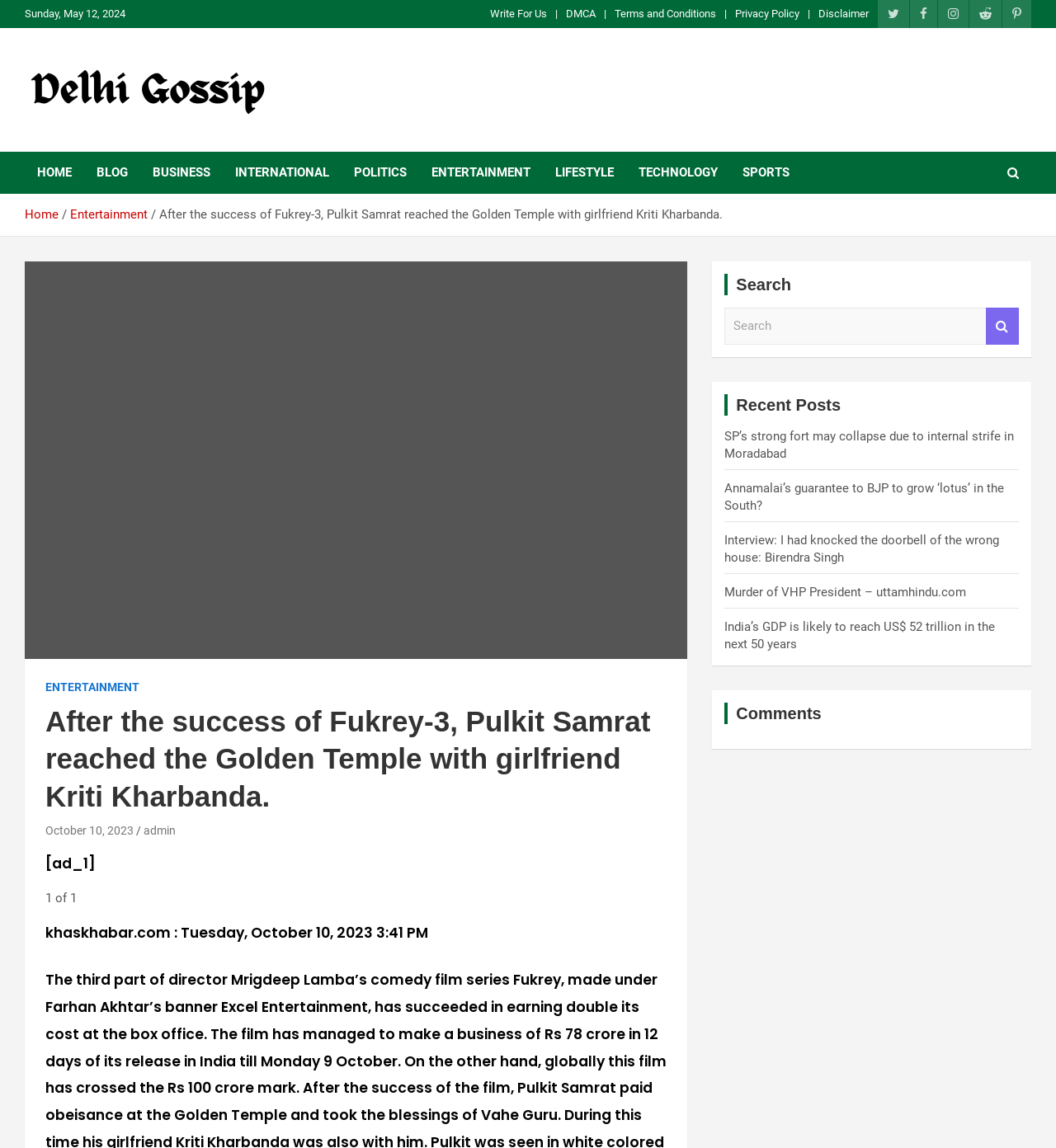Identify and extract the main heading from the webpage.

After the success of Fukrey-3, Pulkit Samrat reached the Golden Temple with girlfriend Kriti Kharbanda.